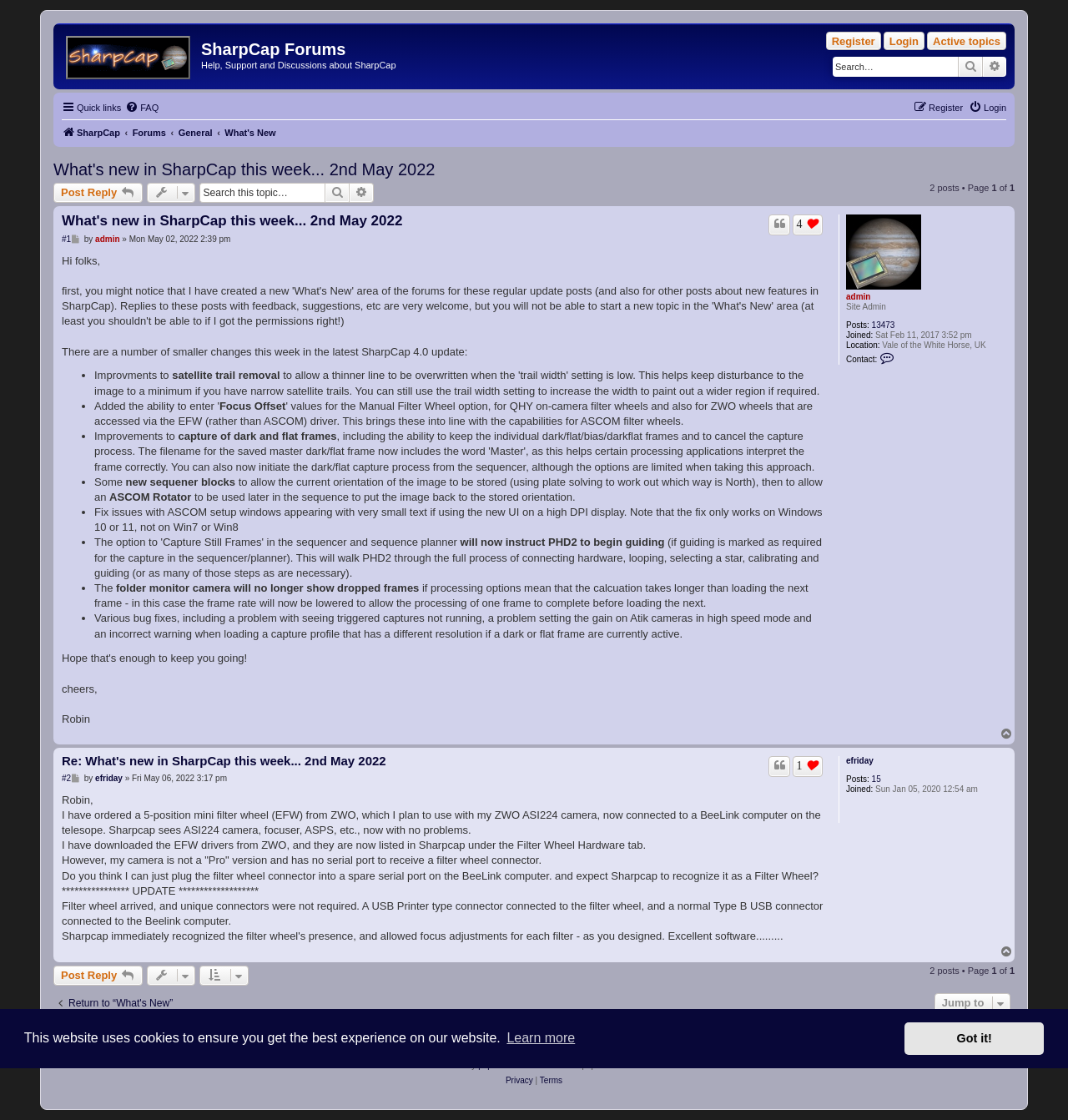What is the name of the forum?
Please answer the question as detailed as possible.

I determined the answer by looking at the heading element with the text 'SharpCap Forums' which is a child of the root element.